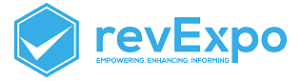Explain what the image portrays in a detailed manner.

The image features the logo of revExpo, a platform that aims to empower, enhance, and inform consumers. The logo is designed with a combination of a hexagon and a checkmark, symbolizing trust and verification. The color scheme predominantly uses blue, conveying reliability and professionalism. This visual representation reflects revExpo's commitment to providing truthful reviews and insights for various products, helping consumers make informed purchasing decisions.